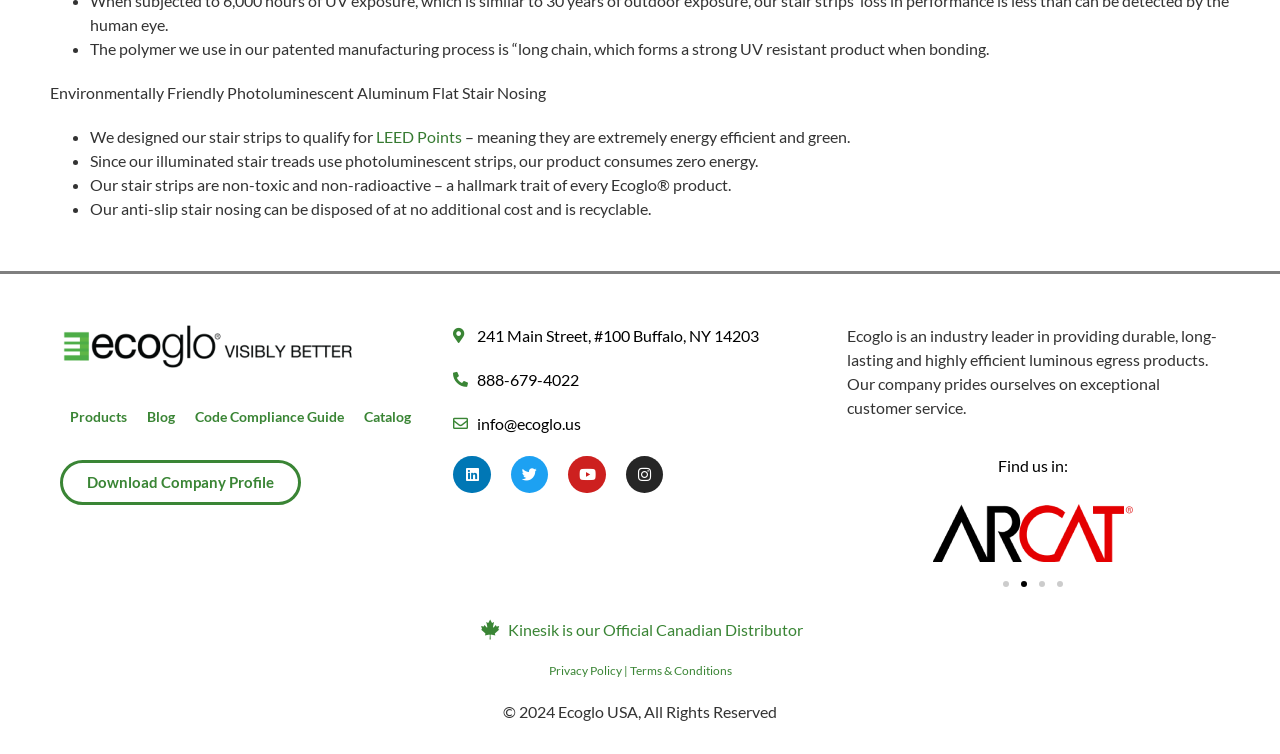Please find the bounding box coordinates for the clickable element needed to perform this instruction: "Go to the Products page".

[0.047, 0.521, 0.107, 0.583]